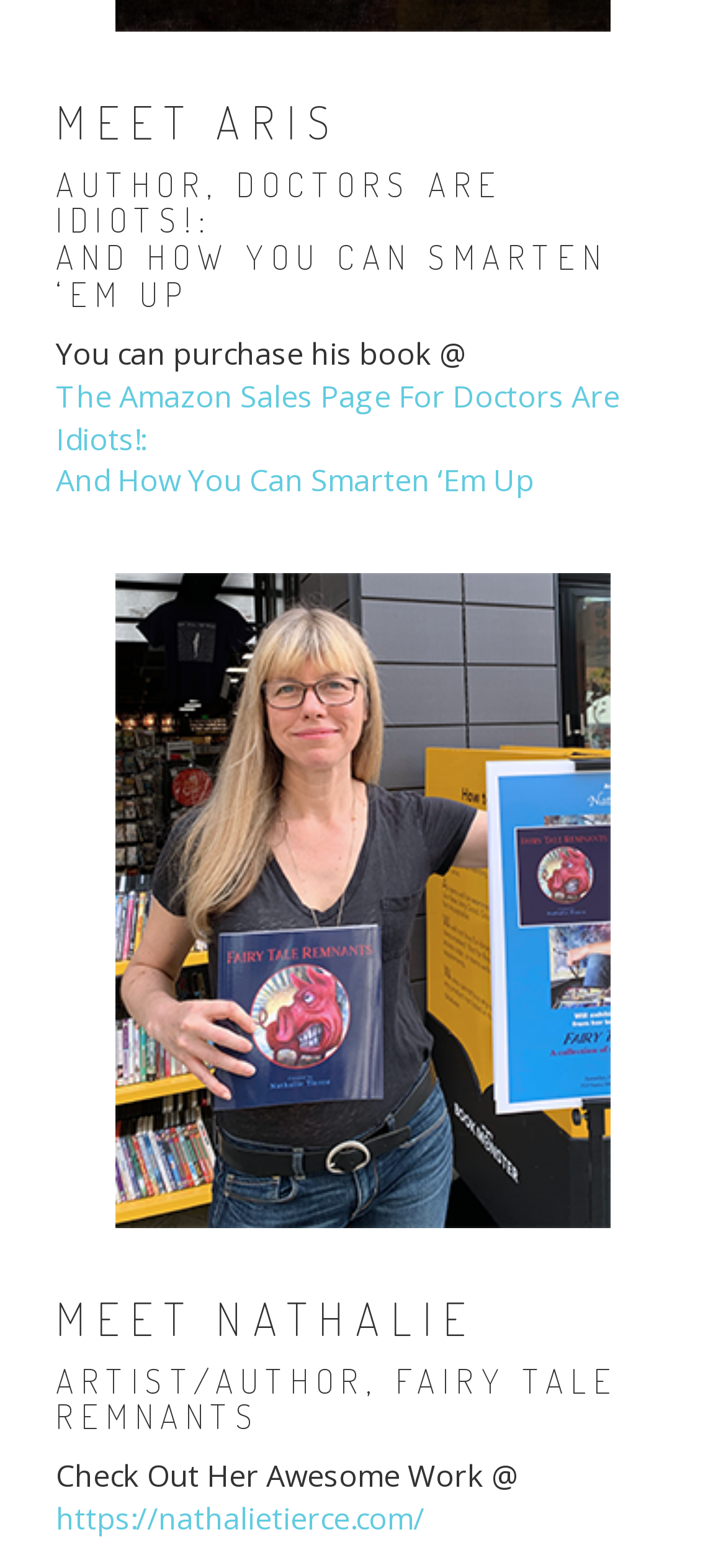Determine the bounding box coordinates of the UI element described below. Use the format (top-left x, top-left y, bottom-right x, bottom-right y) with floating point numbers between 0 and 1: https://nathalietierce.com/

[0.077, 0.955, 0.585, 0.981]